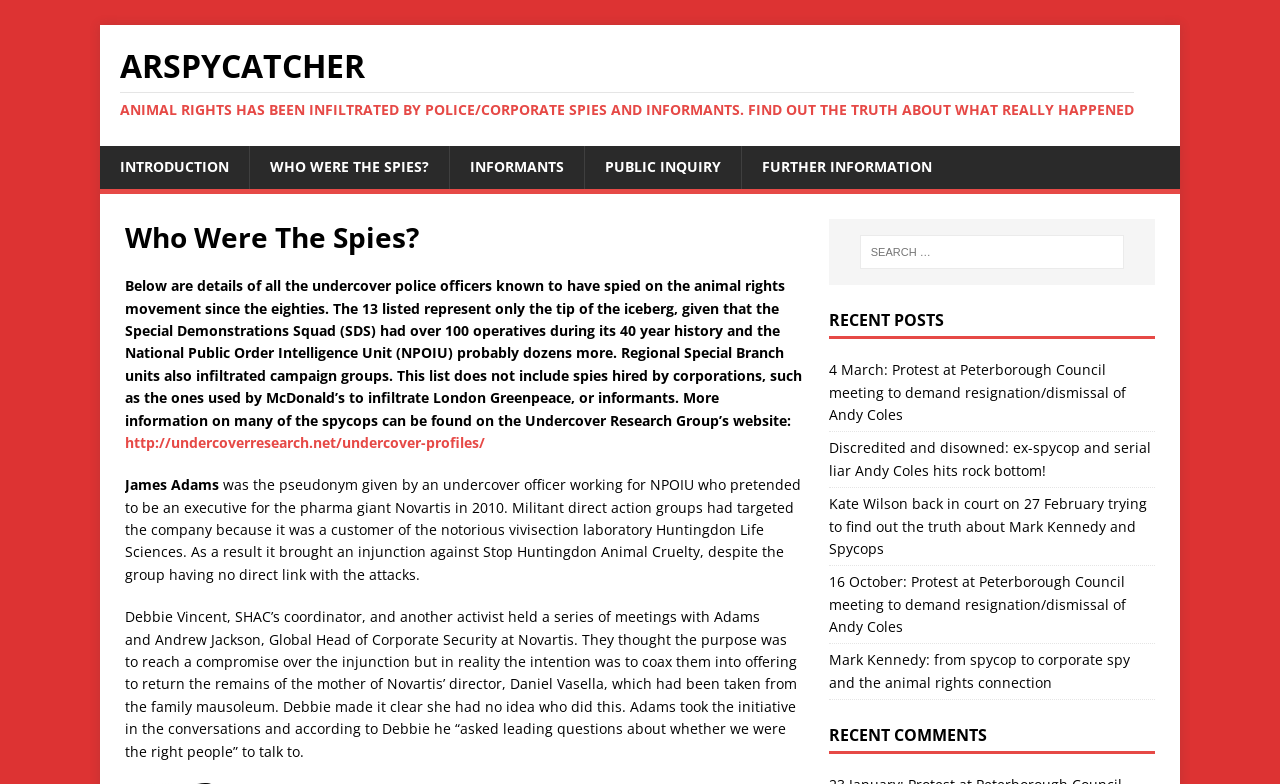What is the purpose of the search box?
Using the picture, provide a one-word or short phrase answer.

Search for content